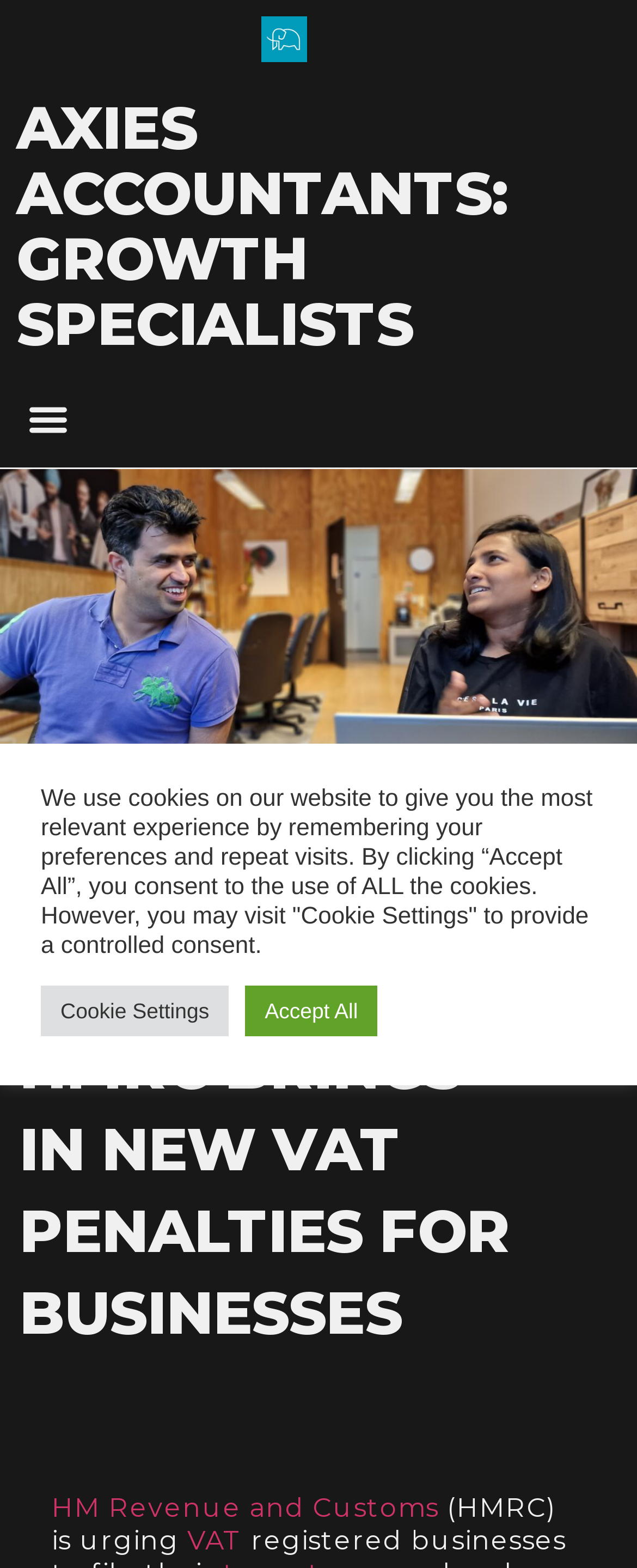What is the logo of the accountants?
Examine the screenshot and reply with a single word or phrase.

Axies Accountants